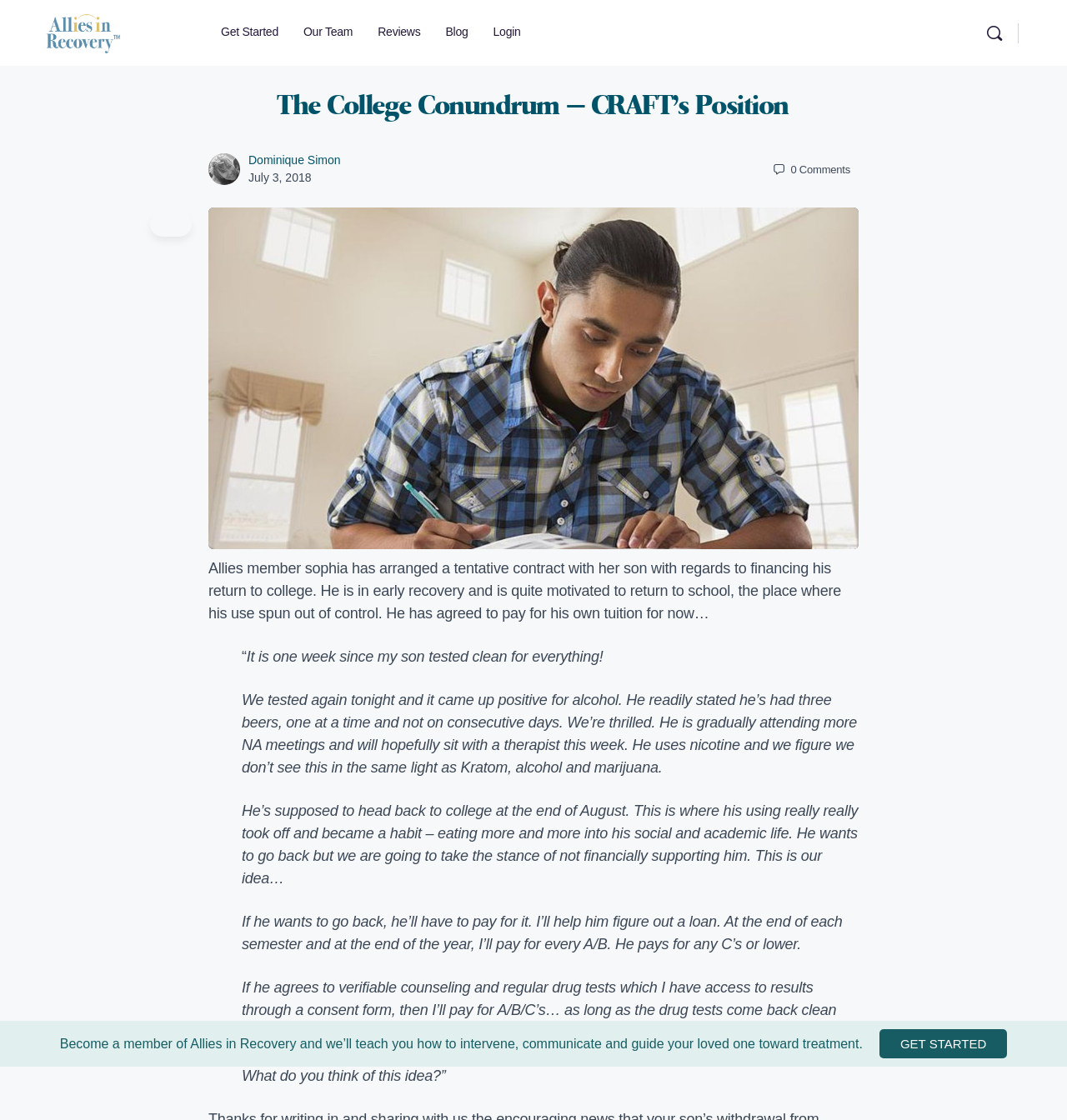What is the main topic of the blog post? Using the information from the screenshot, answer with a single word or phrase.

College student's recovery